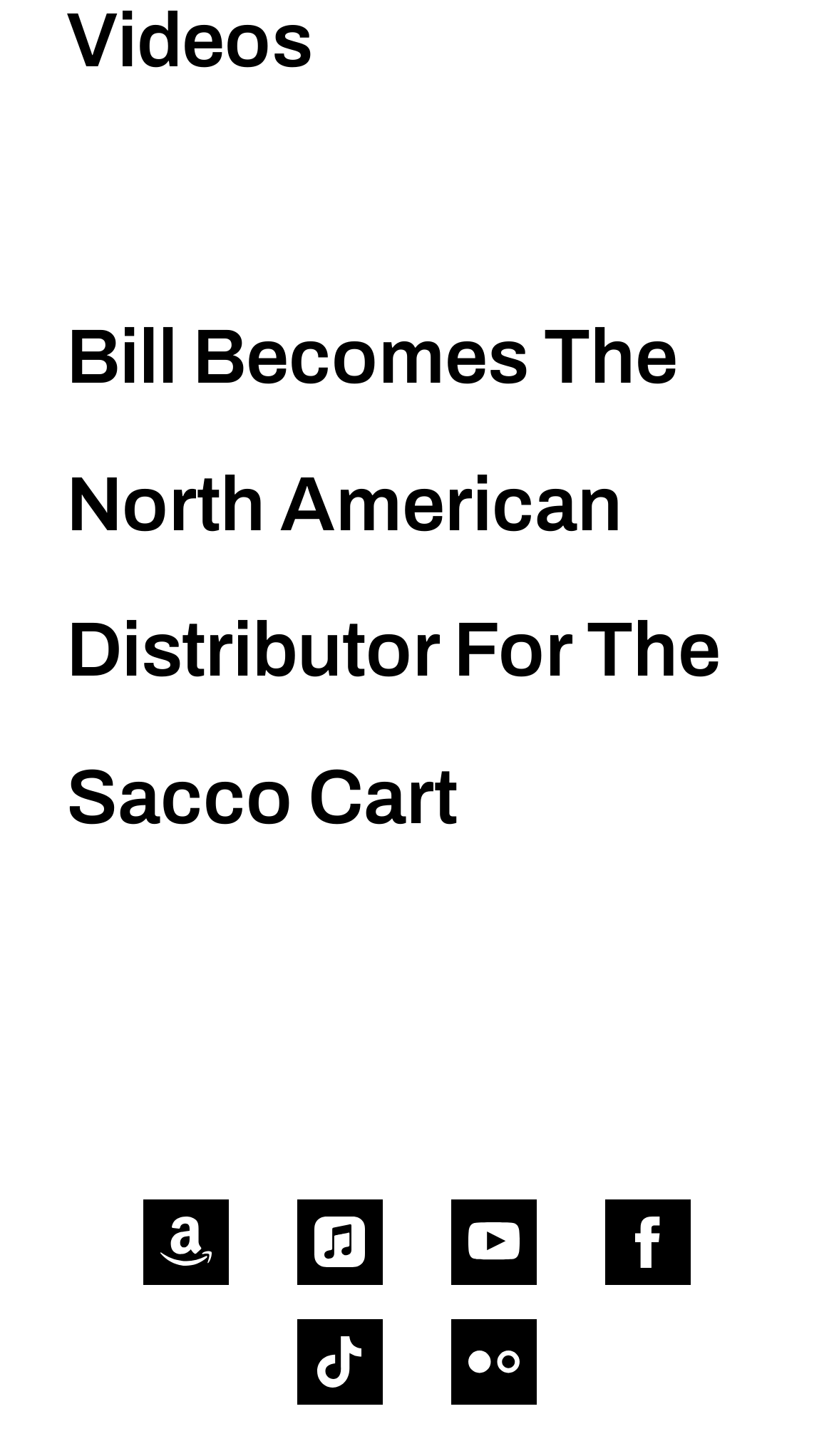Refer to the image and provide an in-depth answer to the question:
What is the name of the distributor?

The main heading of the webpage mentions 'Bill Becomes The North American Distributor For The Sacco Cart', so the name of the distributor is Bill.